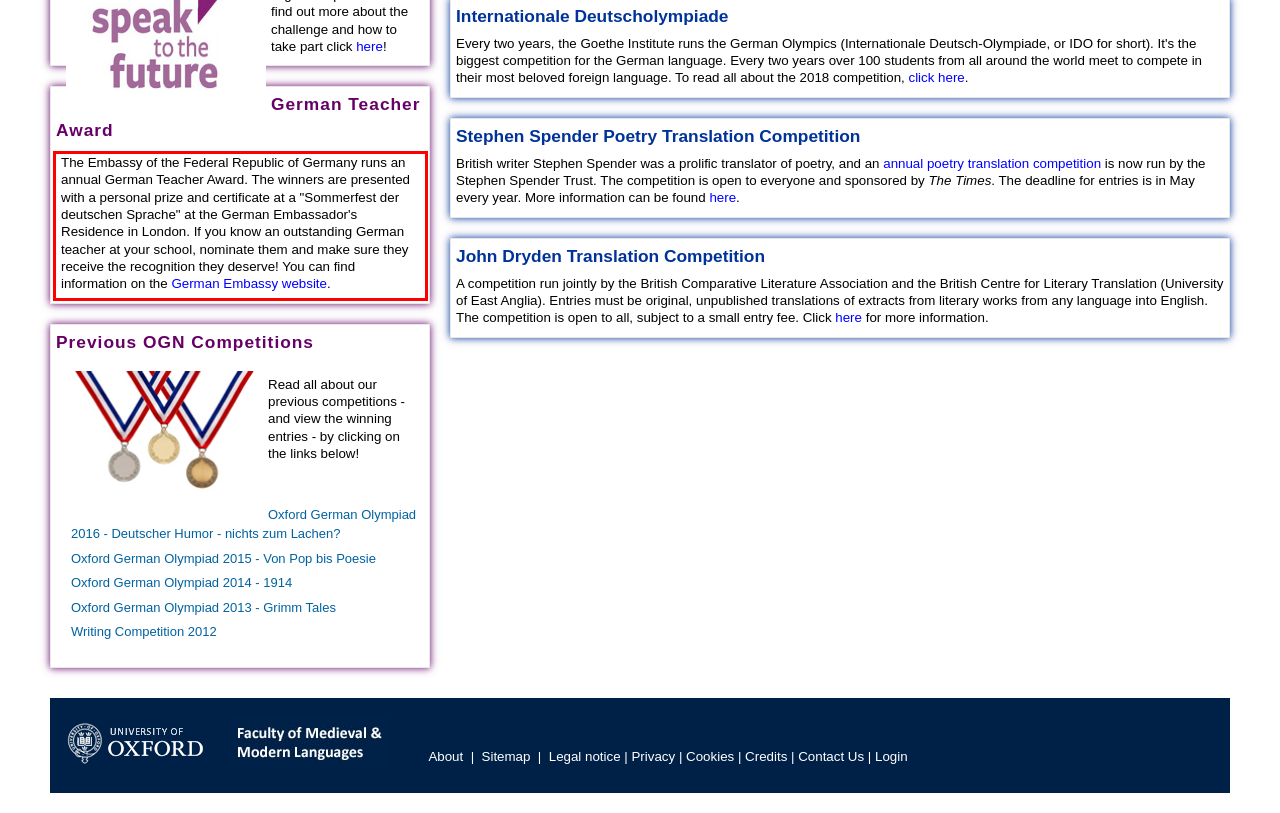Examine the webpage screenshot and use OCR to obtain the text inside the red bounding box.

The Embassy of the Federal Republic of Germany runs an annual German Teacher Award. The winners are presented with a personal prize and certificate at a "Sommerfest der deutschen Sprache" at the German Embassador's Residence in London. If you know an outstanding German teacher at your school, nominate them and make sure they receive the recognition they deserve! You can find information on the German Embassy website.